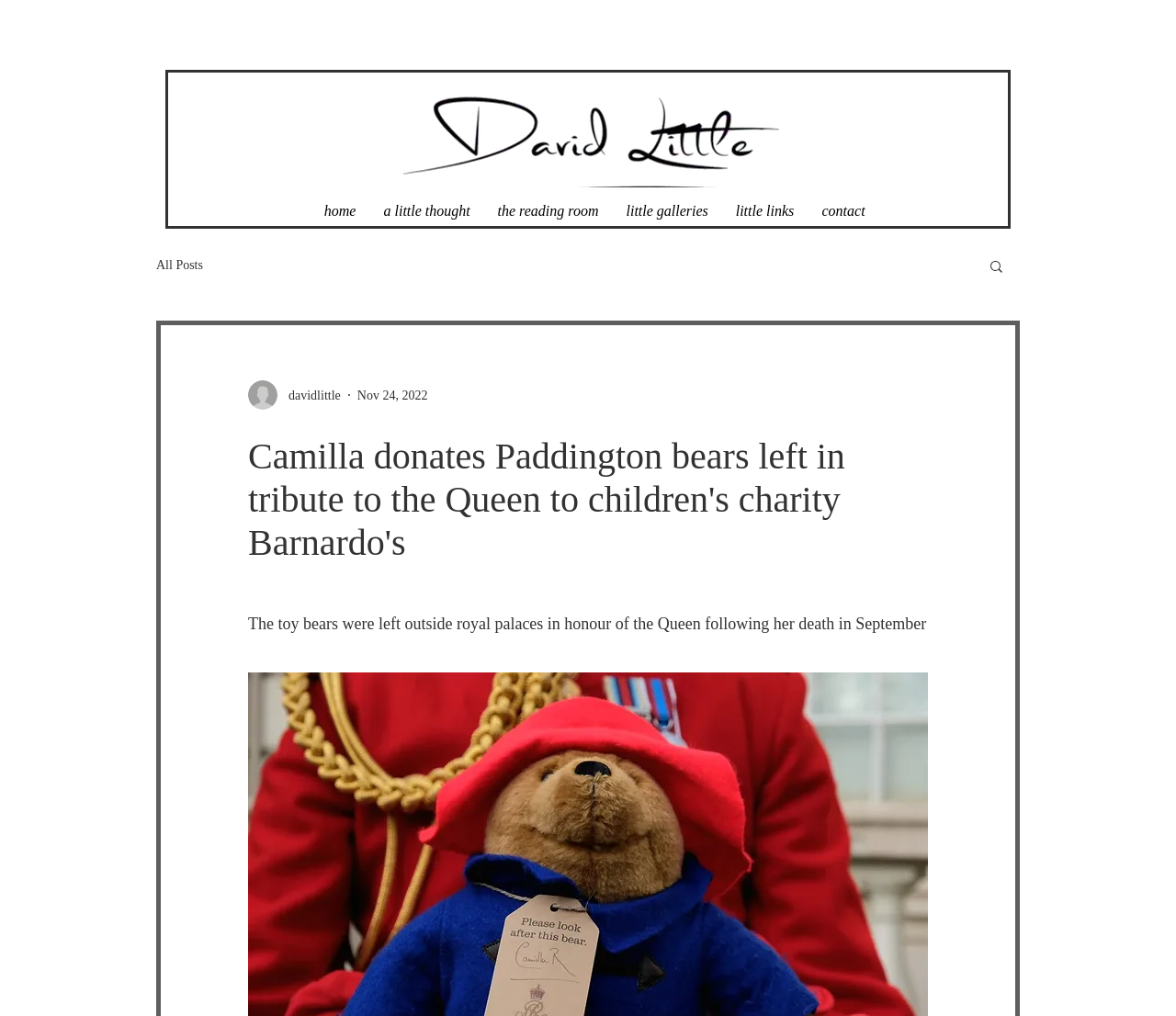Use a single word or phrase to answer the question: 
What is the name of the writer of the article?

davidlittle